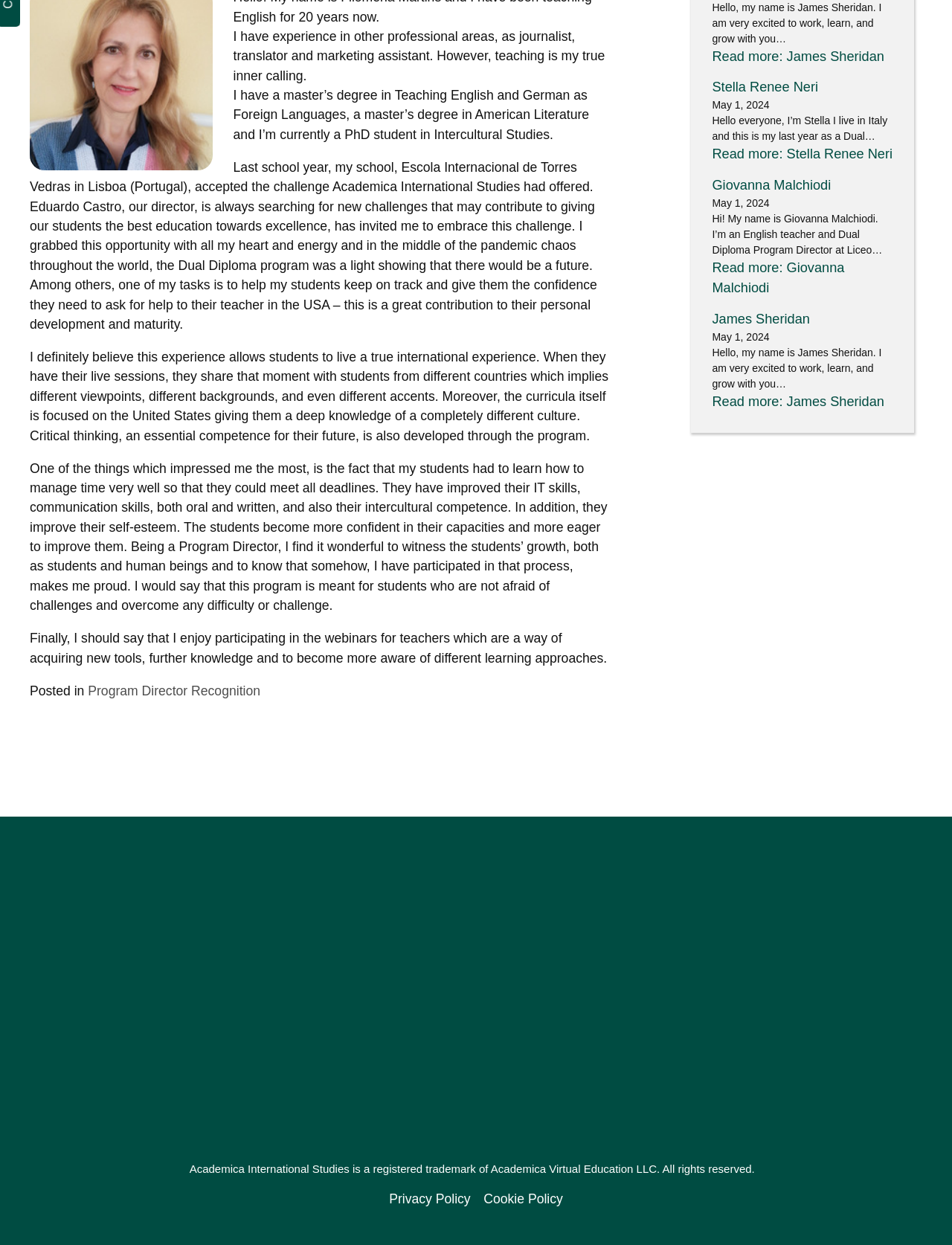Determine the bounding box for the described UI element: "Program Director Recognition".

[0.092, 0.549, 0.273, 0.561]